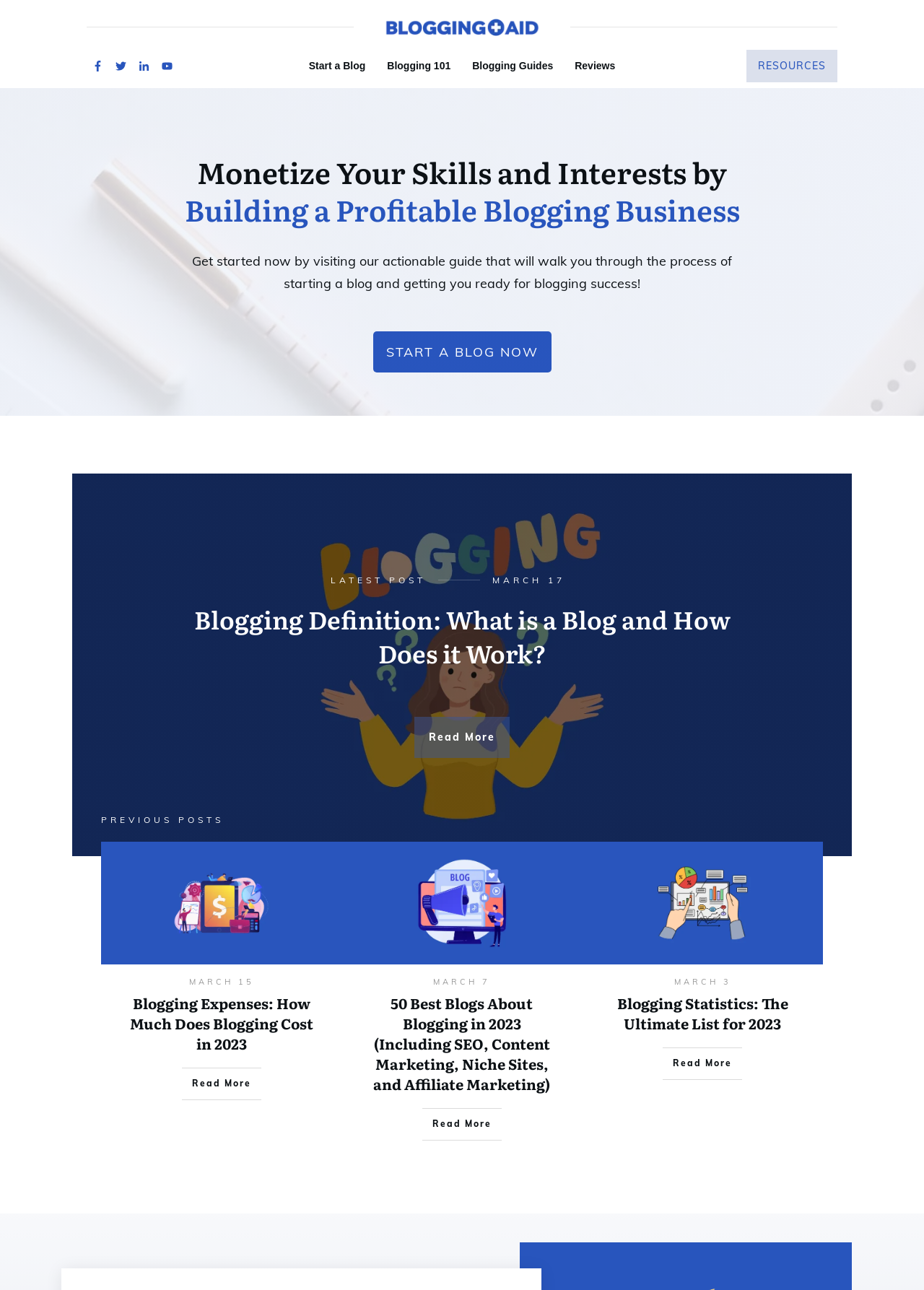Determine the bounding box coordinates of the clickable region to execute the instruction: "Click on the 'Start a Blog' link". The coordinates should be four float numbers between 0 and 1, denoted as [left, top, right, bottom].

[0.334, 0.043, 0.396, 0.059]